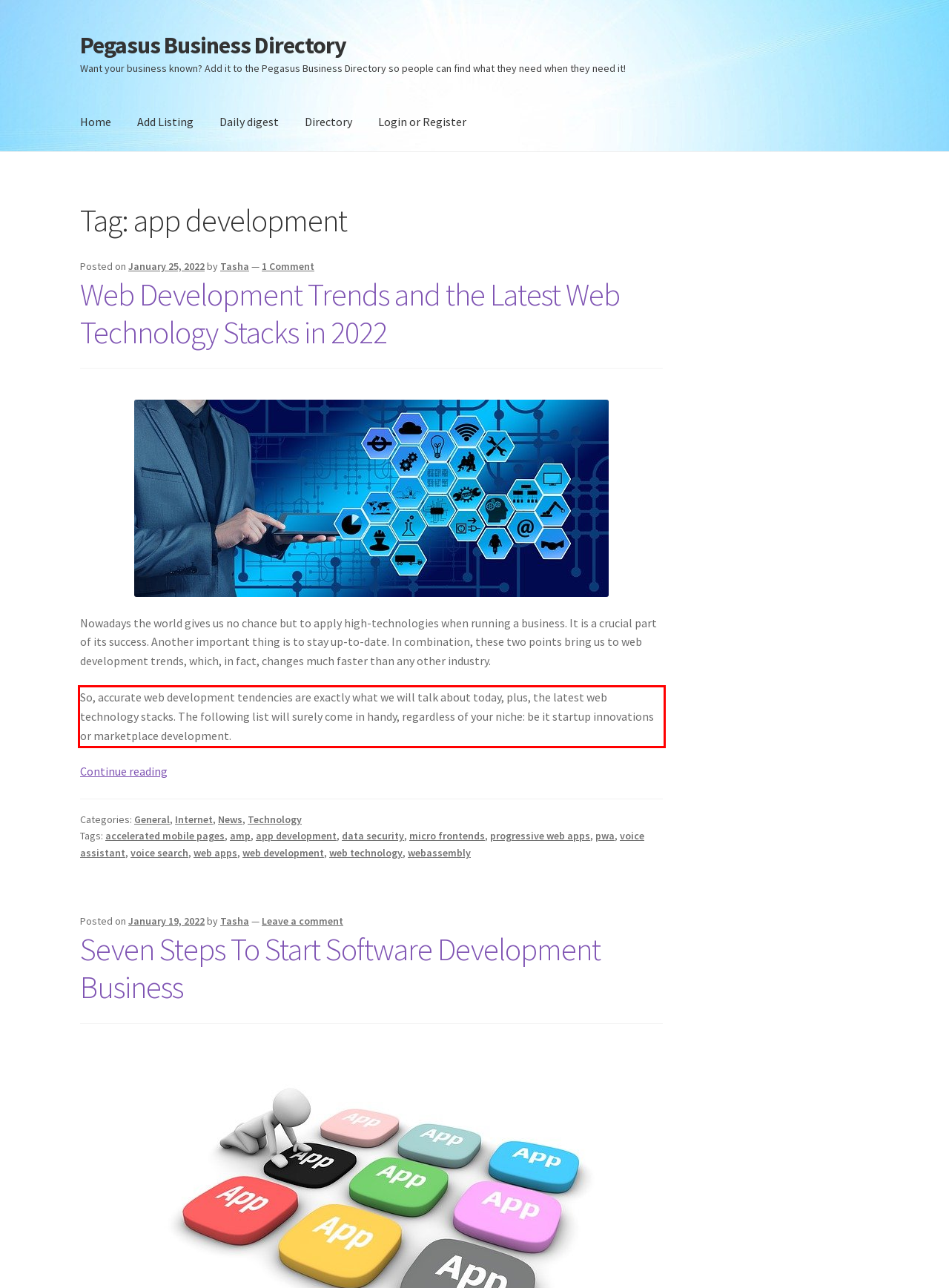Analyze the red bounding box in the provided webpage screenshot and generate the text content contained within.

So, accurate web development tendencies are exactly what we will talk about today, plus, the latest web technology stacks. The following list will surely come in handy, regardless of your niche: be it startup innovations or marketplace development.